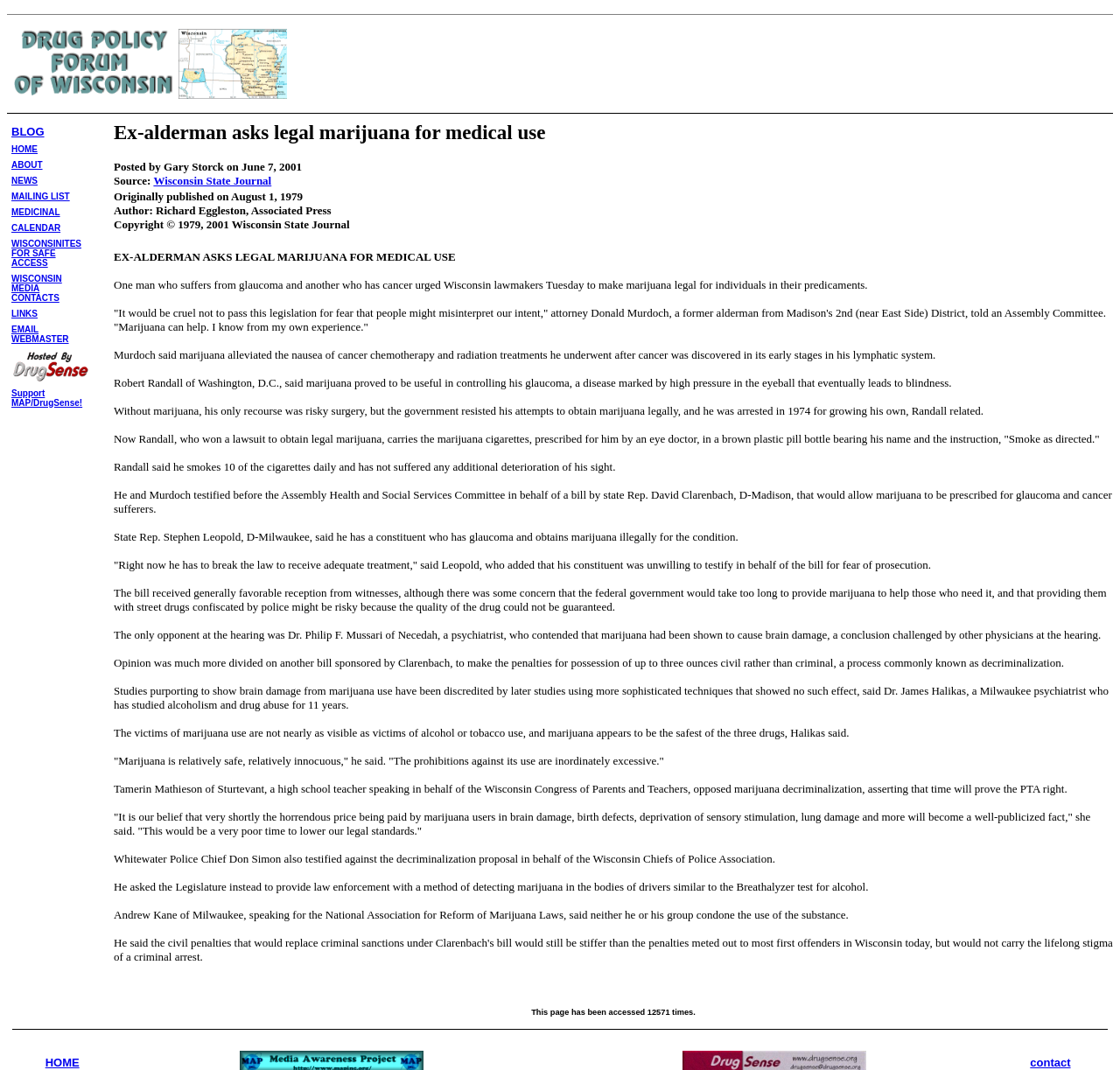Determine the bounding box coordinates of the element's region needed to click to follow the instruction: "Click the 'BLOG' link". Provide these coordinates as four float numbers between 0 and 1, formatted as [left, top, right, bottom].

[0.01, 0.115, 0.04, 0.129]